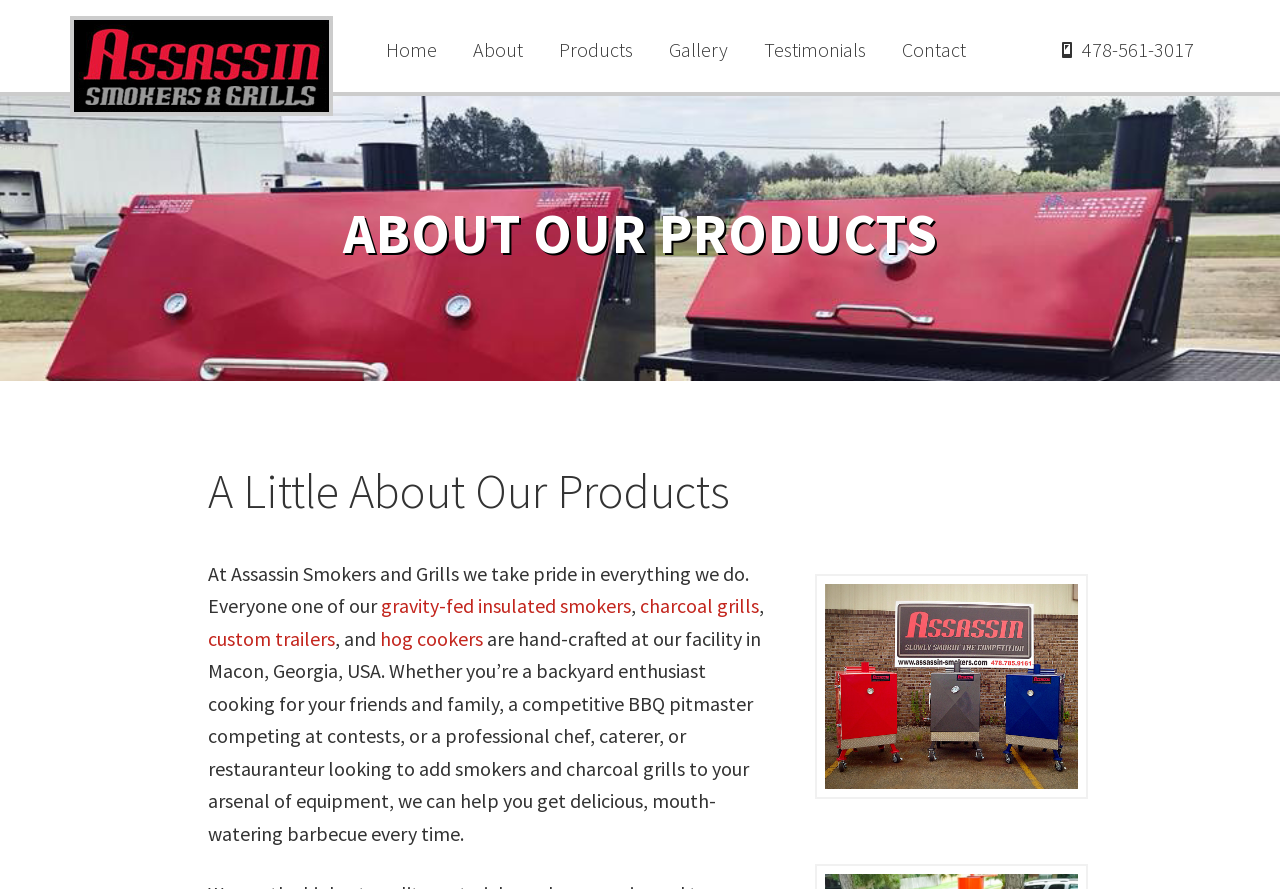Provide an in-depth caption for the webpage.

The webpage is about Assassin Smokers and Grills, showcasing their products. At the top, there are two "Skip to" links, one for main content and one for the footer, positioned at the top-left corner. Below them, there is a navigation menu with six links: "Home", "About", "Products", "Gallery", "Testimonials", and "Contact", aligned horizontally across the top of the page.

The main content starts with a large heading "ABOUT OUR PRODUCTS" that spans almost the entire width of the page. Below it, there is a subheading "A Little About Our Products" followed by a paragraph of text that describes the company's products, including gravity-fed insulated smokers, charcoal grills, and custom trailers. The text also mentions that these products are hand-crafted at their facility in Macon, Georgia, USA.

The paragraph contains several links to specific products, including "gravity-fed insulated smokers", "charcoal grills", "custom trailers", and "hog cookers". These links are embedded within the text and are positioned inline with the surrounding text. At the bottom-right corner of the page, there is a phone number "478-561-3017" displayed as a link.